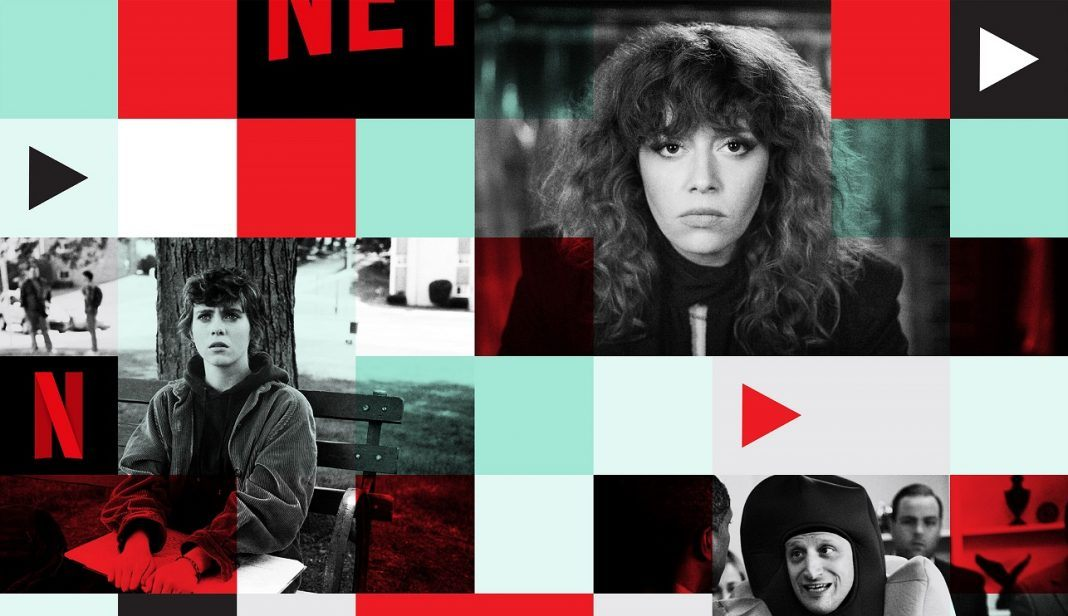What is the significance of the play icons in the collage?
Kindly offer a detailed explanation using the data available in the image.

The presence of play icons in the collage suggests a connection to cinematic experience, which is reinforced by the mention of movie fans coming together in the article title.